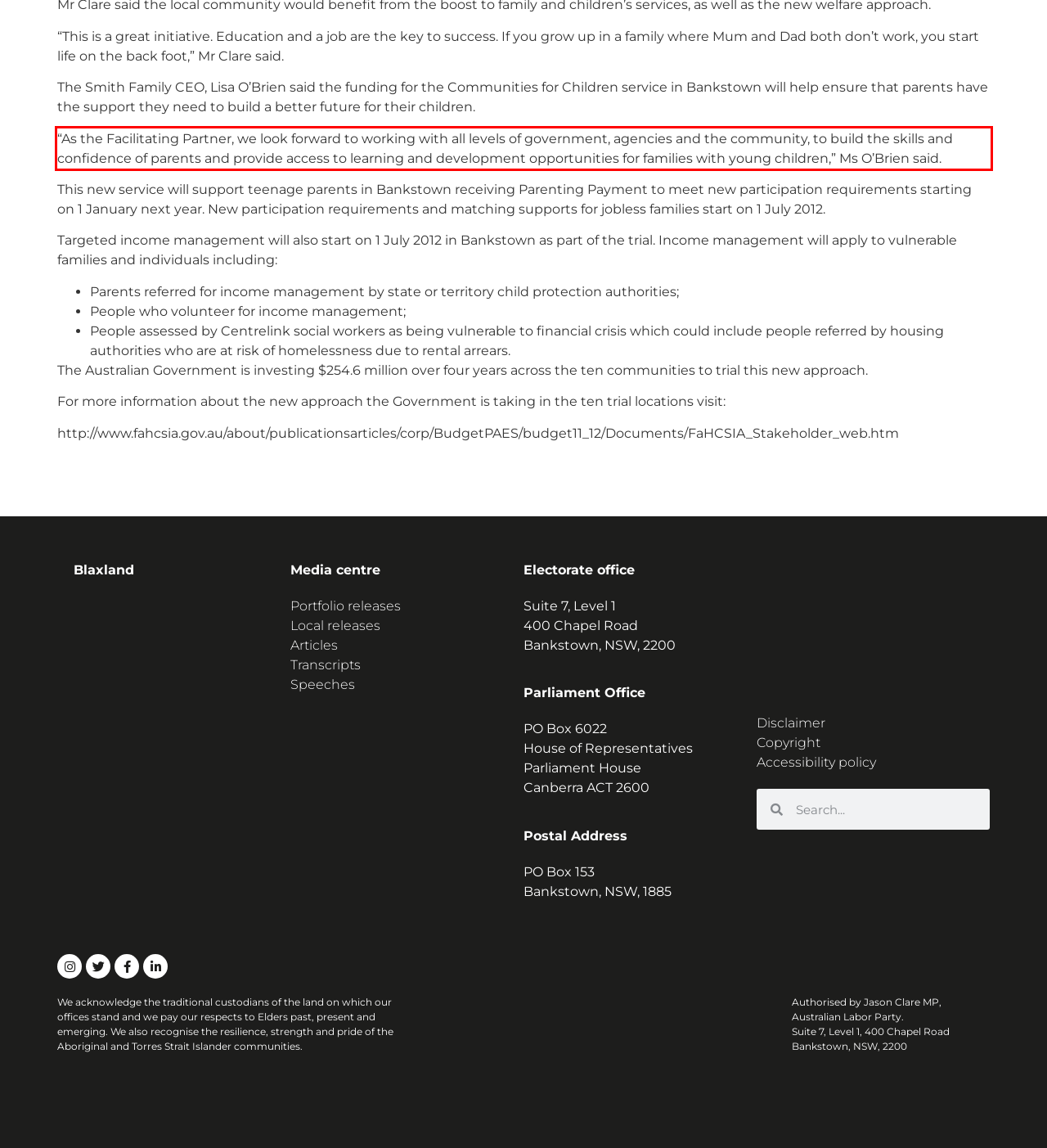Locate the red bounding box in the provided webpage screenshot and use OCR to determine the text content inside it.

“As the Facilitating Partner, we look forward to working with all levels of government, agencies and the community, to build the skills and confidence of parents and provide access to learning and development opportunities for families with young children,” Ms O’Brien said.